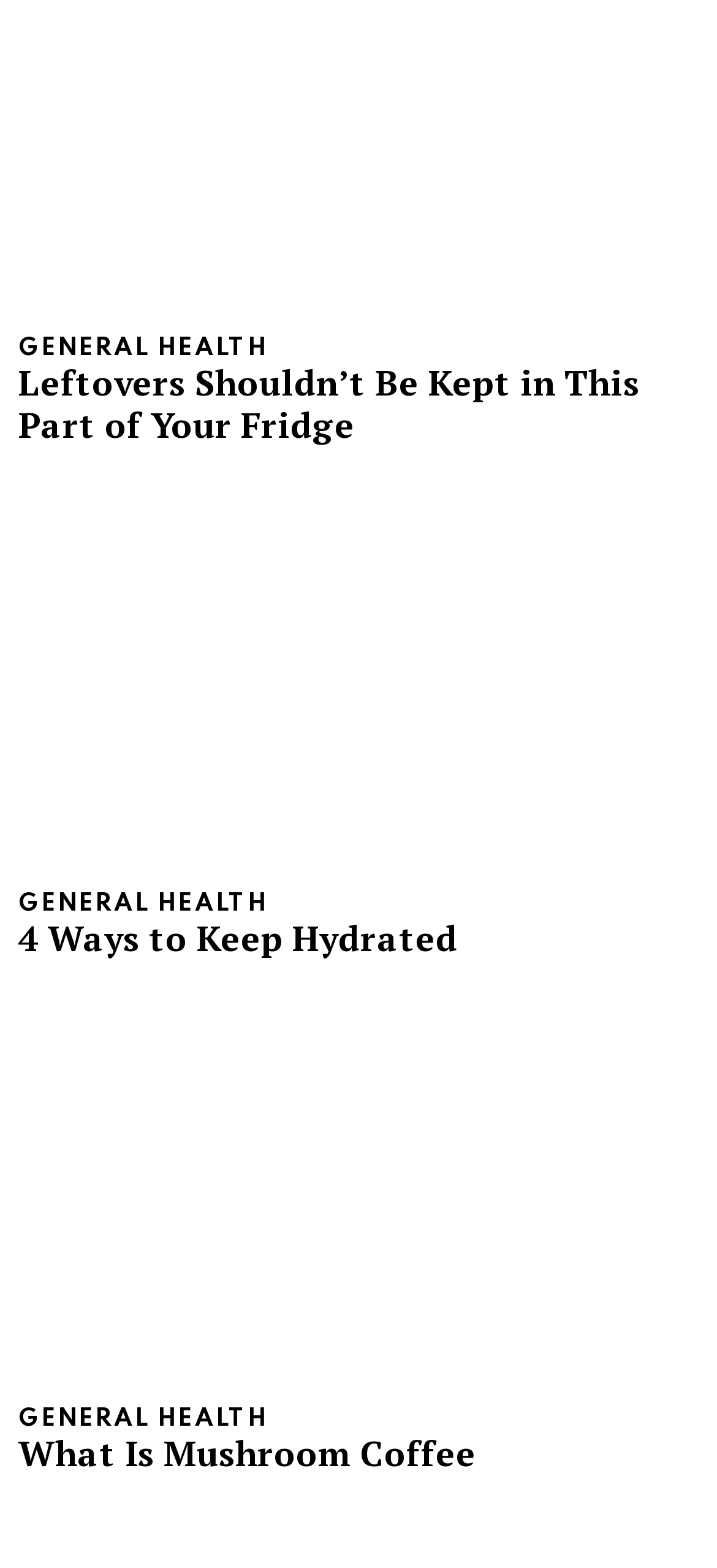Use a single word or phrase to answer the question: 
How many articles are on this webpage?

3